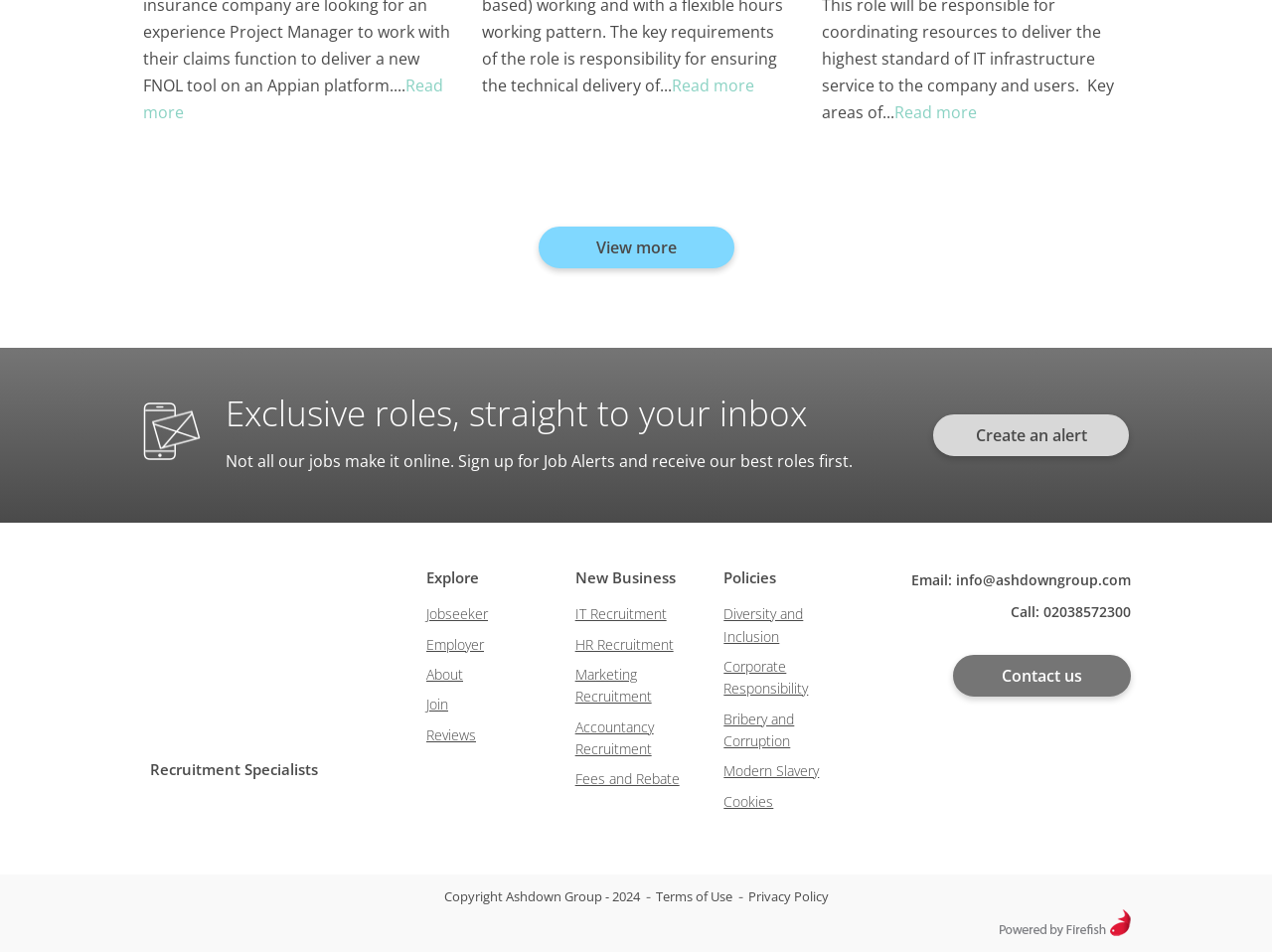What is the contact email address?
Use the information from the screenshot to give a comprehensive response to the question.

The contact email address is listed as 'info@ashdowngroup.com' next to the 'Email:' label on the webpage.